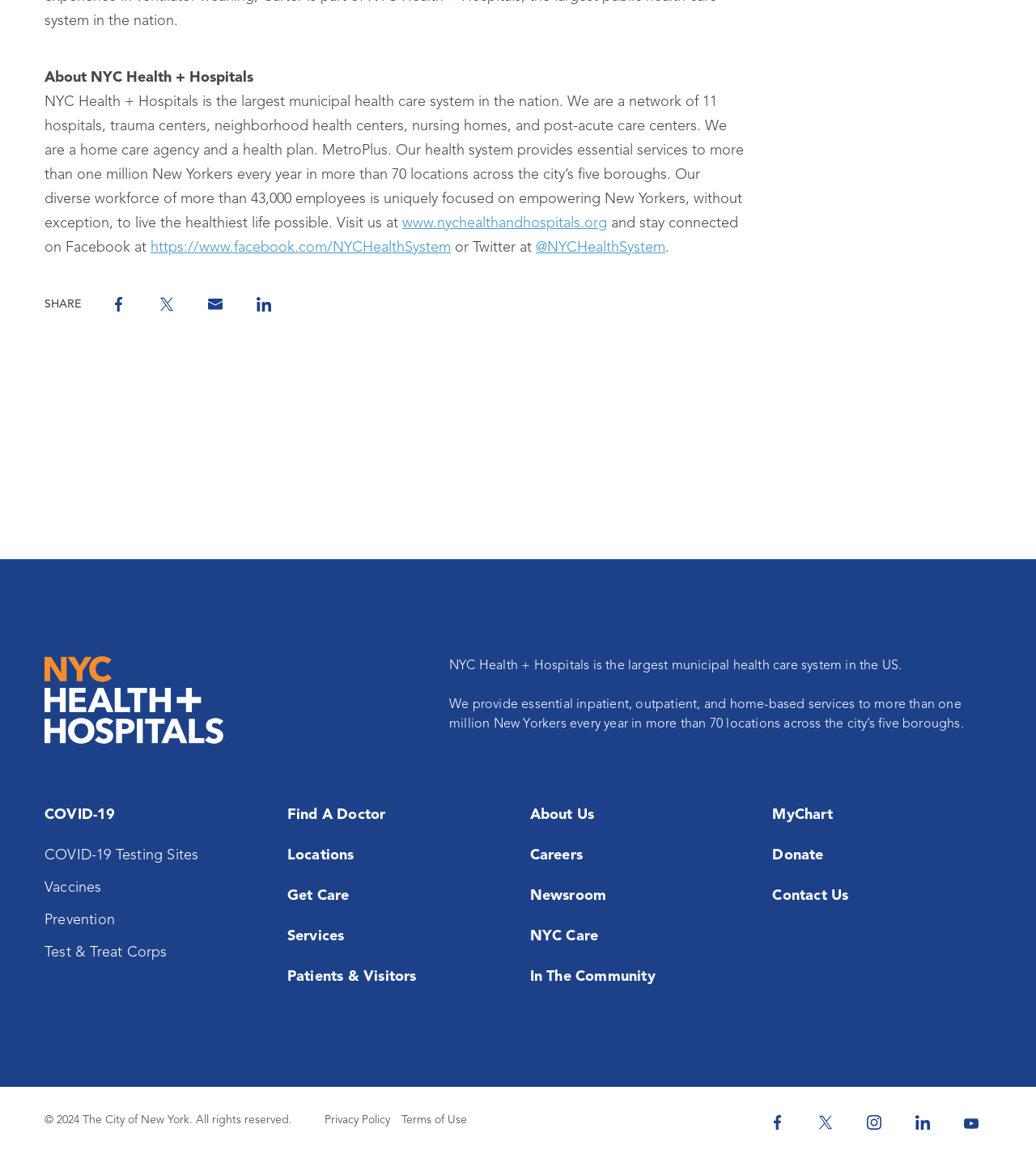Please identify the bounding box coordinates of the clickable region that I should interact with to perform the following instruction: "Visit the official website". The coordinates should be expressed as four float numbers between 0 and 1, i.e., [left, top, right, bottom].

[0.388, 0.187, 0.586, 0.2]